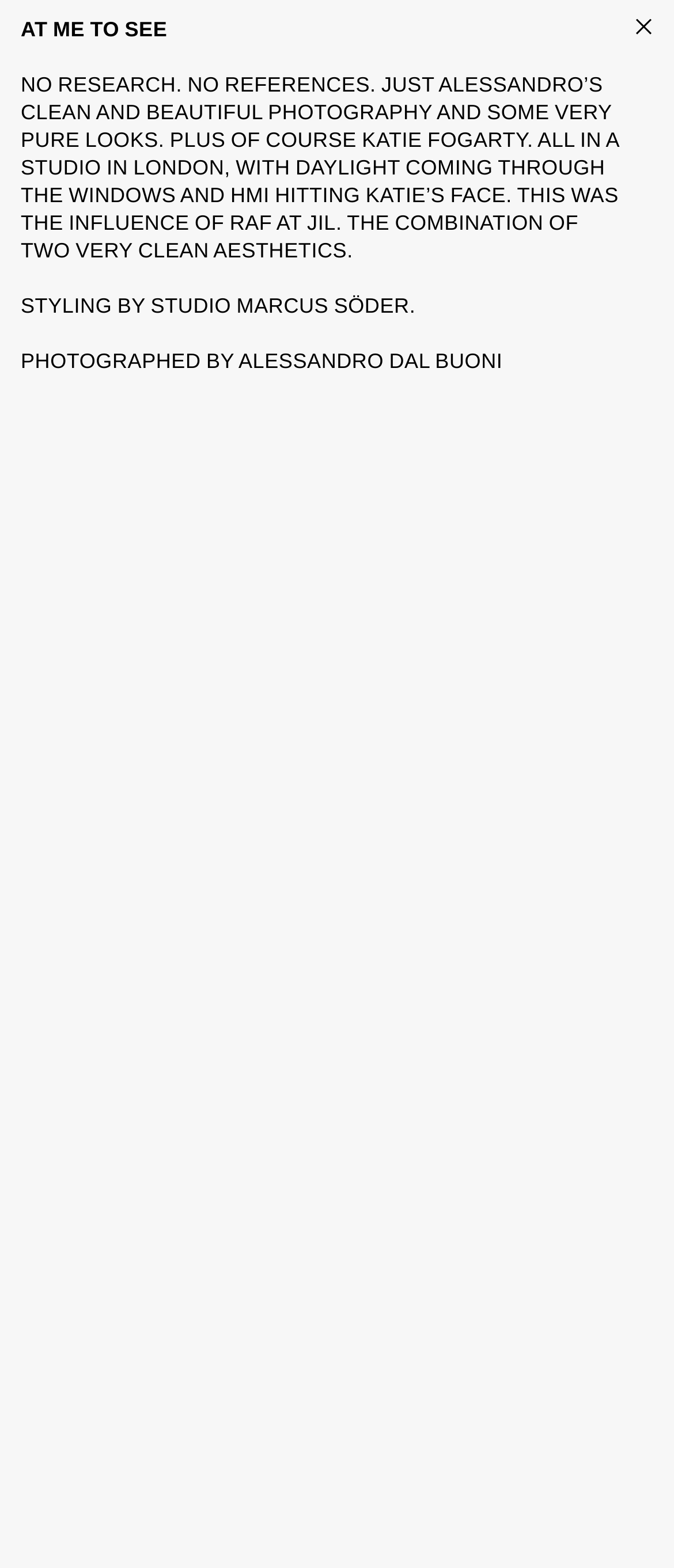Offer a detailed account of what is visible on the webpage.

The webpage is a studio's portfolio page, showcasing the work of Marcus Söder and his team. At the top of the page, there is a prominent link with the studio's name, "STUDIO MARCUS SÖDER", which is centered and takes up most of the width of the page. Below this link, there is a header section with a heading "AT ME TO SEE" in a smaller font size.

Following the header, there is a block of text that describes a photography project. The text is divided into three paragraphs, with the first paragraph being the longest and describing the photography style and setup. The second paragraph is a single line, "STYLING BY STUDIO MARCUS SÖDER.", and the third paragraph is another single line, "PHOTOGRAPHED BY ALESSANDRO DAL BUONI". These paragraphs are stacked vertically, with the first paragraph taking up more space than the other two.

Below the text block, there are two large figures, likely images, that take up most of the page's width and are stacked vertically. The first figure is positioned below the text block, and the second figure is positioned below the first one.